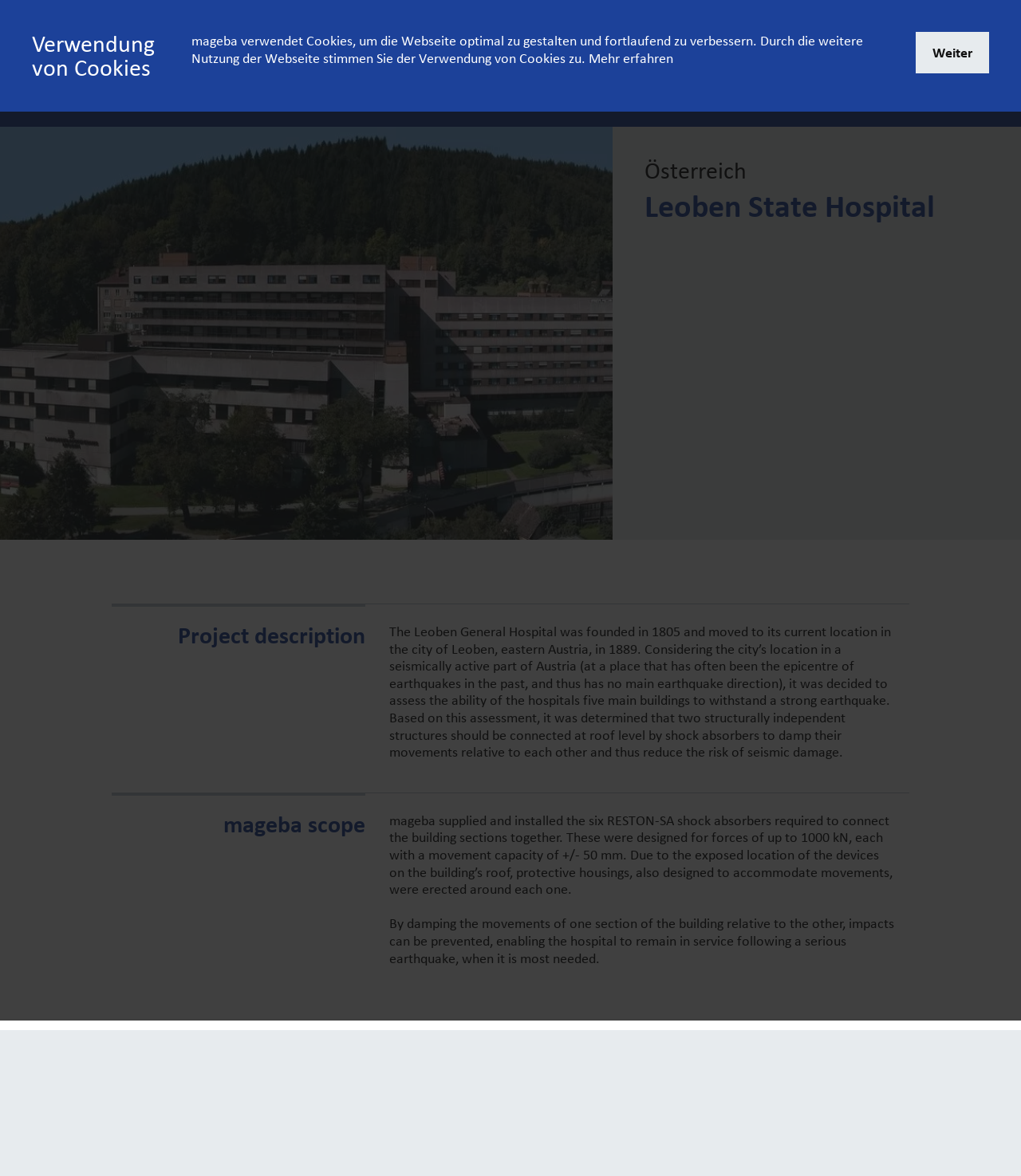Find and specify the bounding box coordinates that correspond to the clickable region for the instruction: "Visit the Home page".

[0.031, 0.071, 0.062, 0.086]